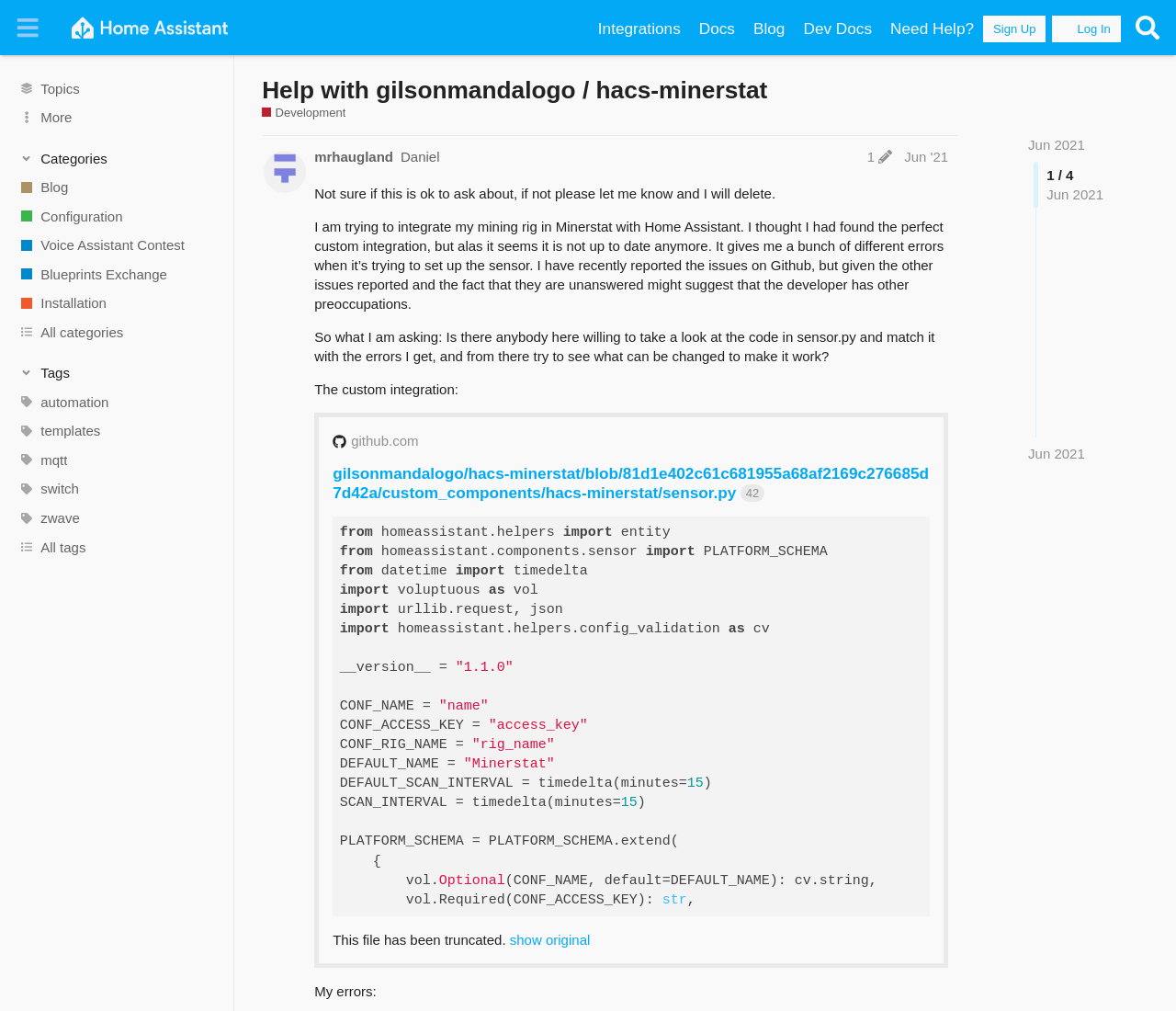Based on the image, please elaborate on the answer to the following question:
How many categories are there?

I counted the number of links under the 'Categories' section, which are 'Blog', 'Configuration', 'Voice Assistant Contest', 'Blueprints Exchange', 'Installation', 'All categories', 'automation', 'templates', 'mqtt', and 'switch'.